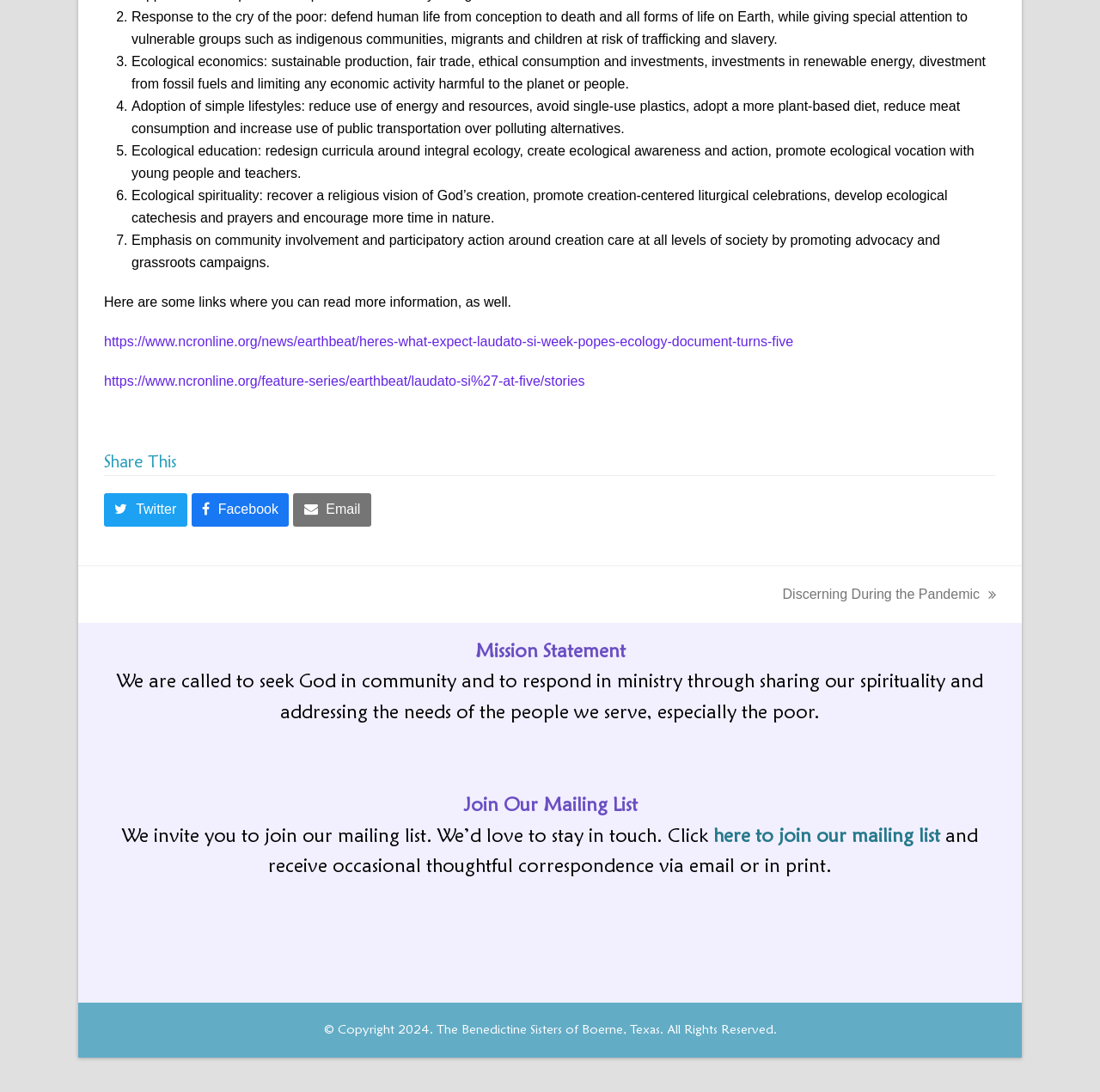Calculate the bounding box coordinates for the UI element based on the following description: "Join Our Mailing List". Ensure the coordinates are four float numbers between 0 and 1, i.e., [left, top, right, bottom].

[0.421, 0.726, 0.579, 0.747]